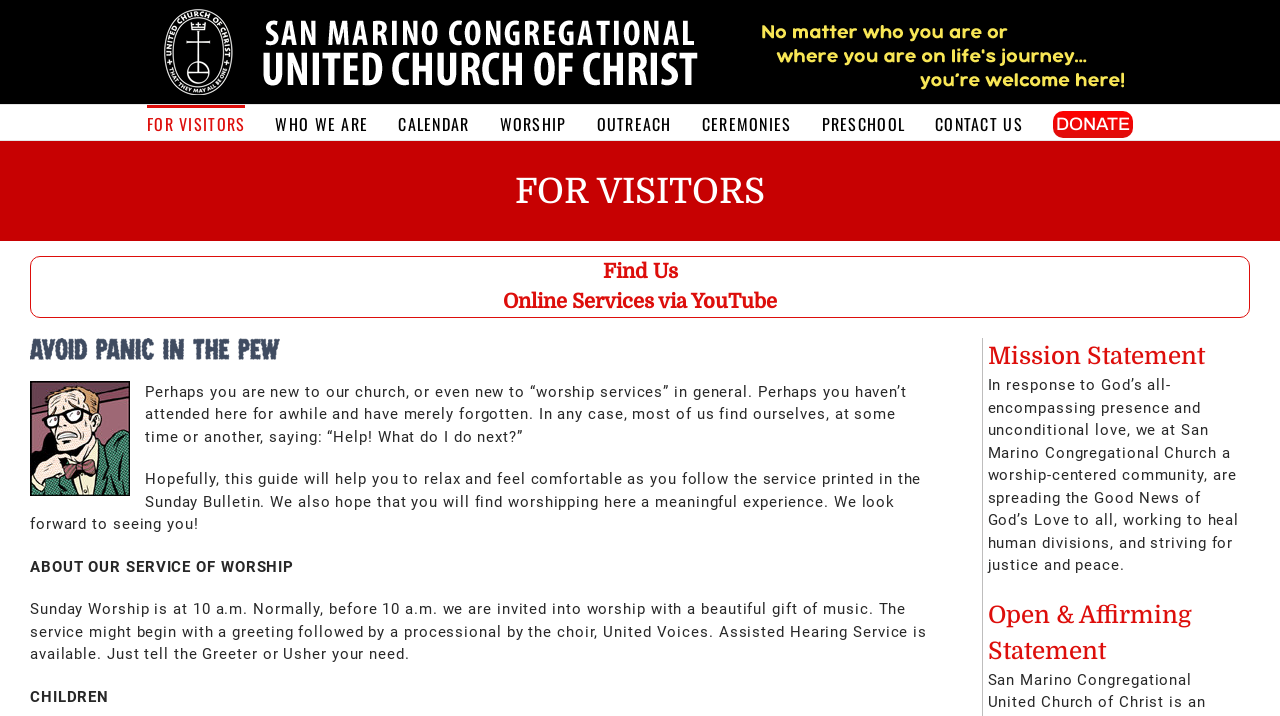Given the description "alt="San Marino Congregational UCC Logo"", determine the bounding box of the corresponding UI element.

[0.109, 0.011, 0.891, 0.134]